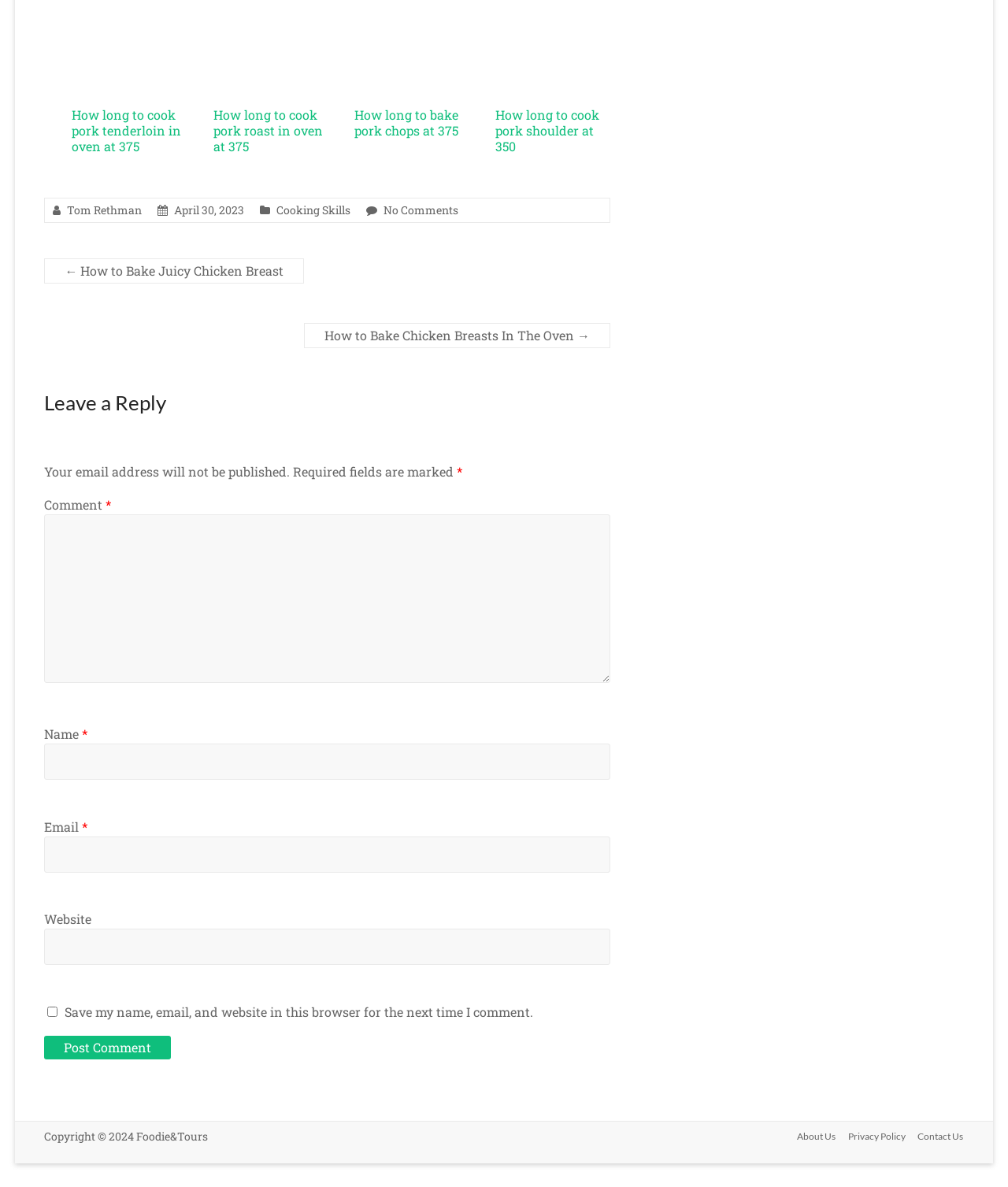Please specify the bounding box coordinates of the clickable region to carry out the following instruction: "Visit 'About Us'". The coordinates should be four float numbers between 0 and 1, in the format [left, top, right, bottom].

[0.778, 0.952, 0.829, 0.964]